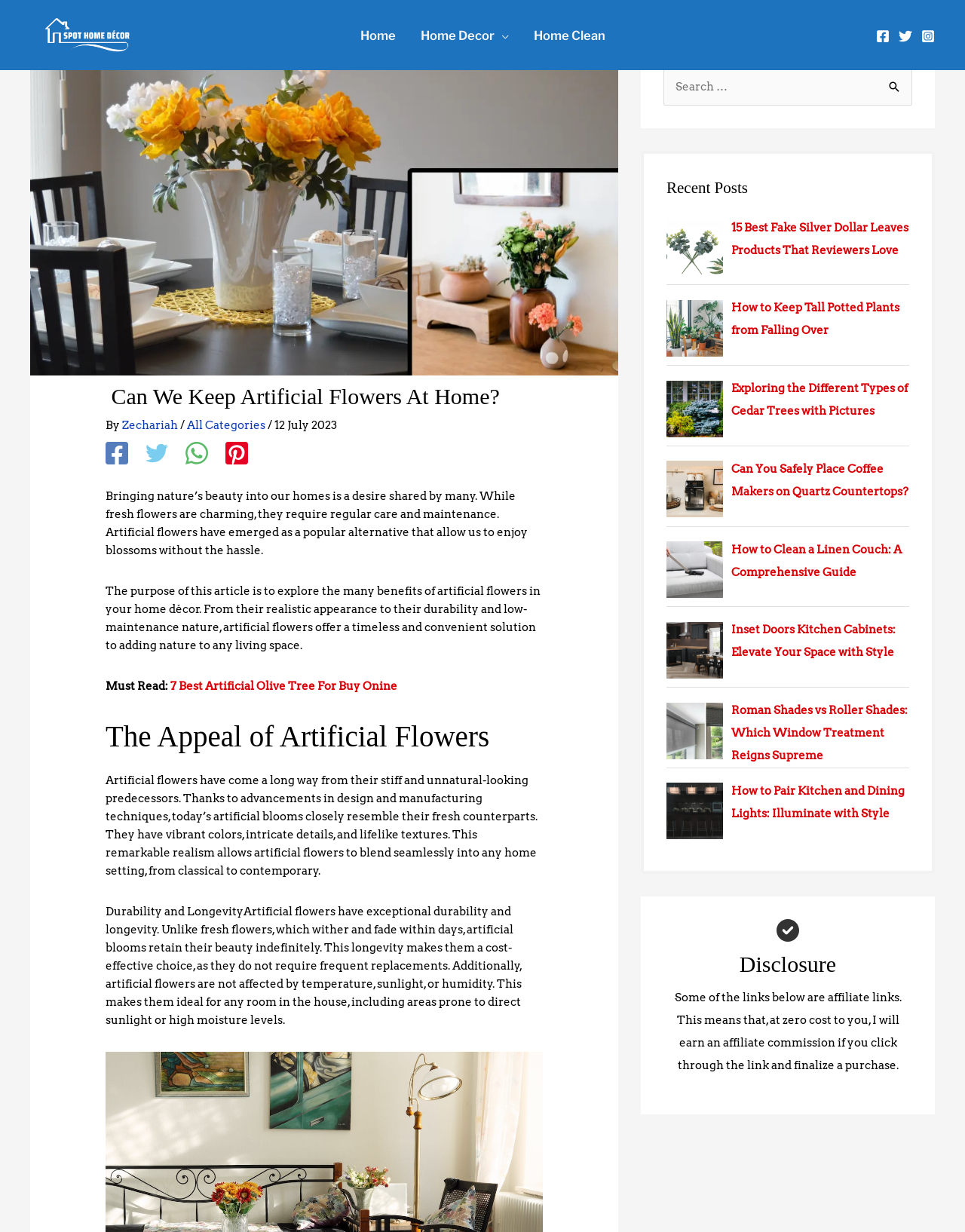Based on the provided description, "Home Decor", find the bounding box of the corresponding UI element in the screenshot.

[0.423, 0.009, 0.54, 0.048]